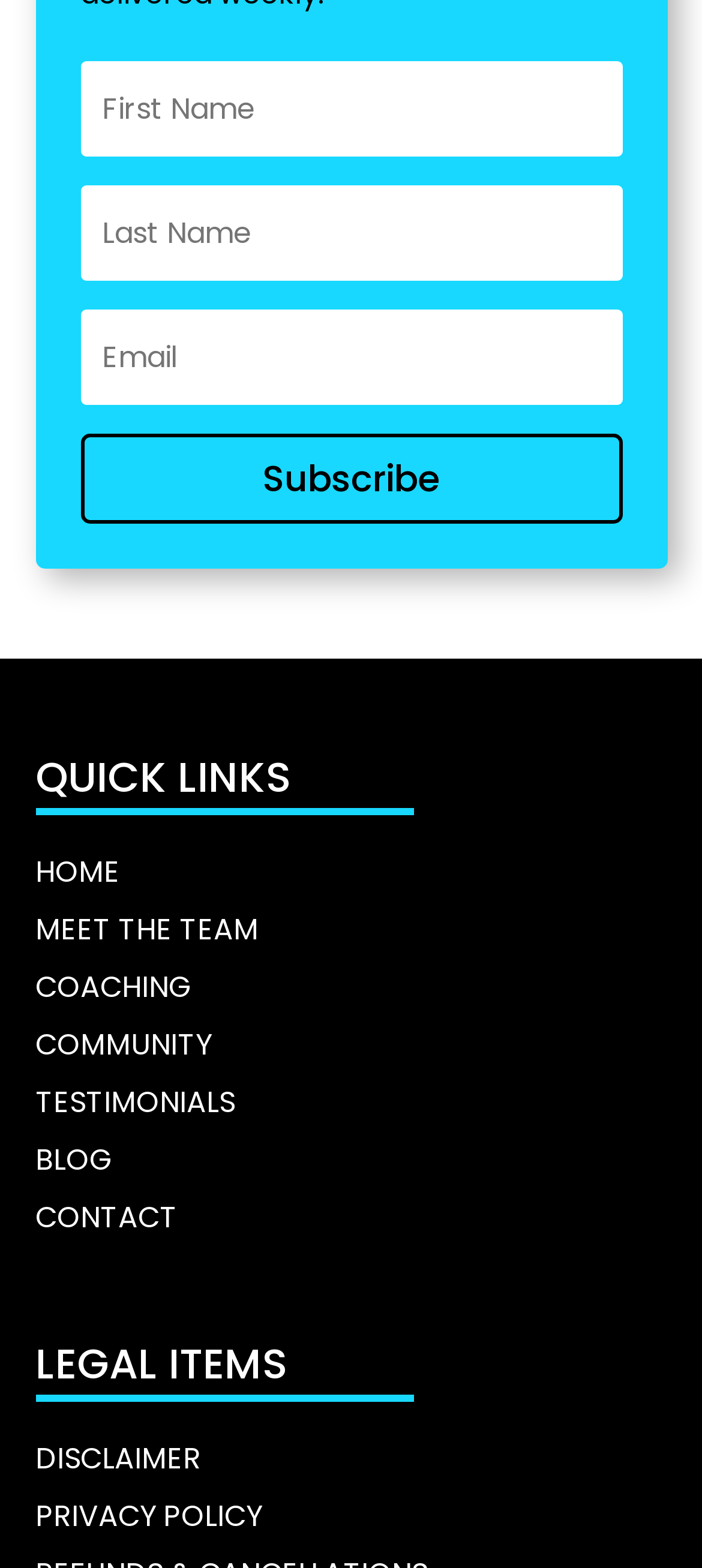How many sections are there in the webpage?
Based on the image, give a one-word or short phrase answer.

2